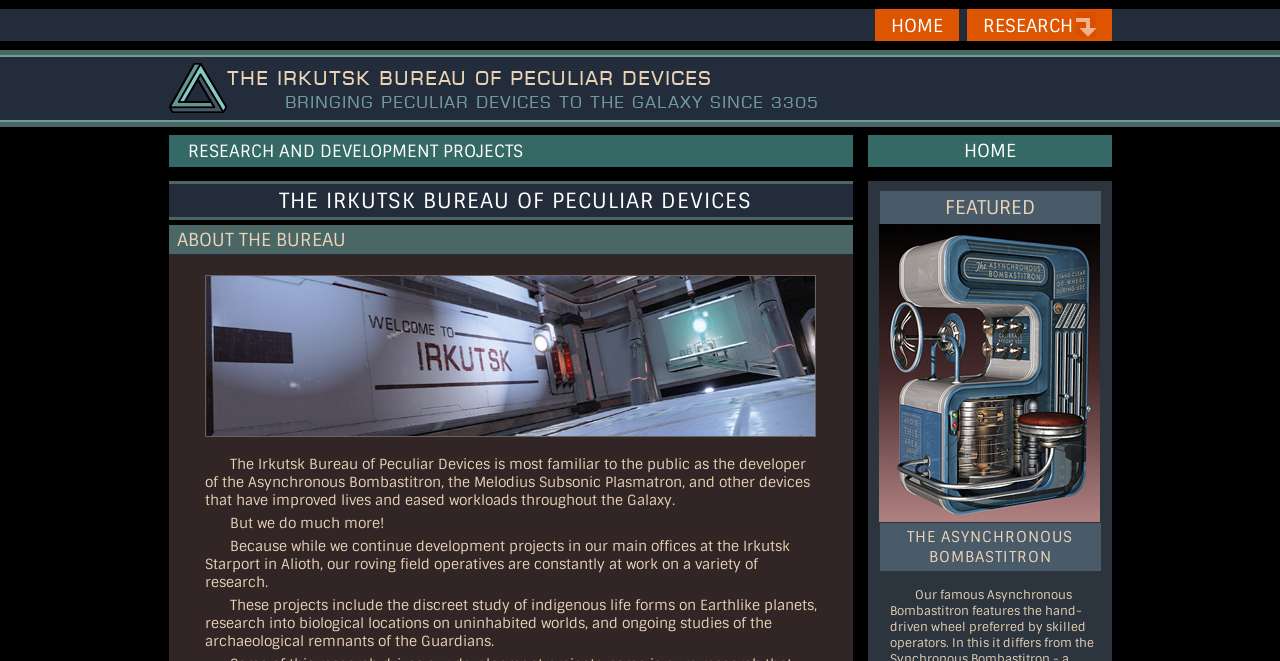Bounding box coordinates are specified in the format (top-left x, top-left y, bottom-right x, bottom-right y). All values are floating point numbers bounded between 0 and 1. Please provide the bounding box coordinate of the region this sentence describes: parent_node: FEATURED

[0.687, 0.769, 0.859, 0.794]